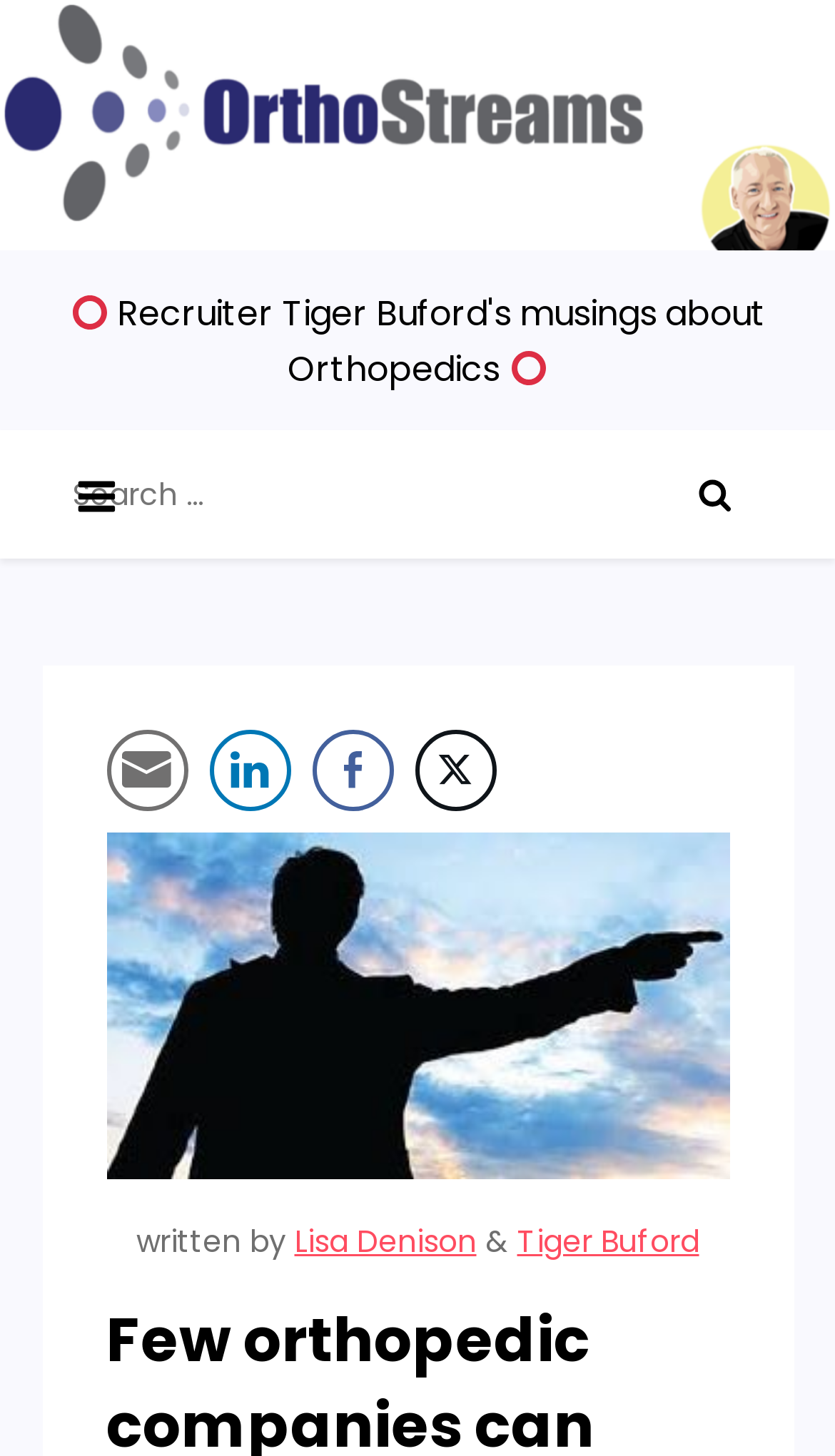Give a concise answer of one word or phrase to the question: 
What is the shape of the icons on the top left and top right?

Circle